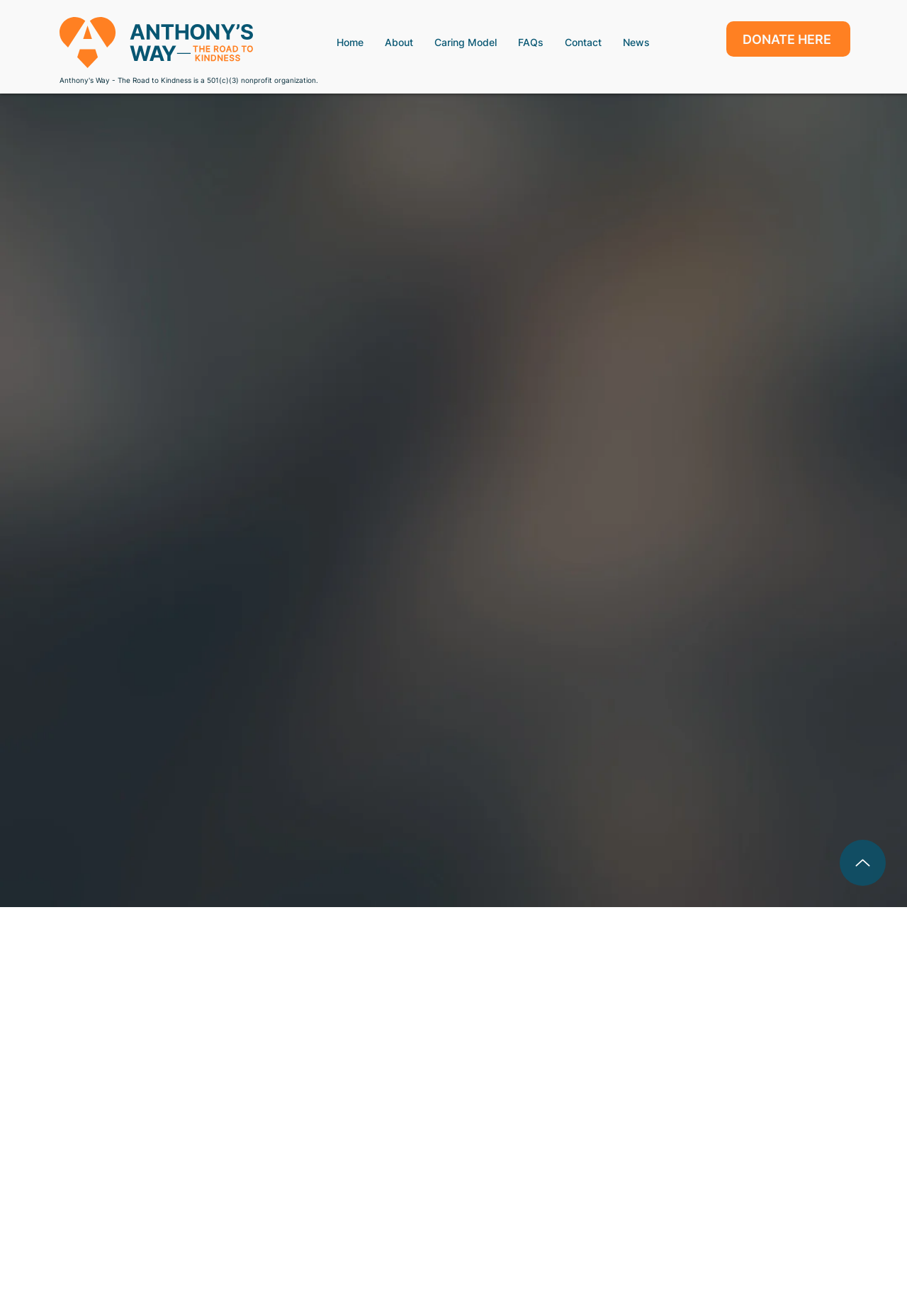What is the name of the organization behind this webpage?
Examine the screenshot and reply with a single word or phrase.

Anthony's Way